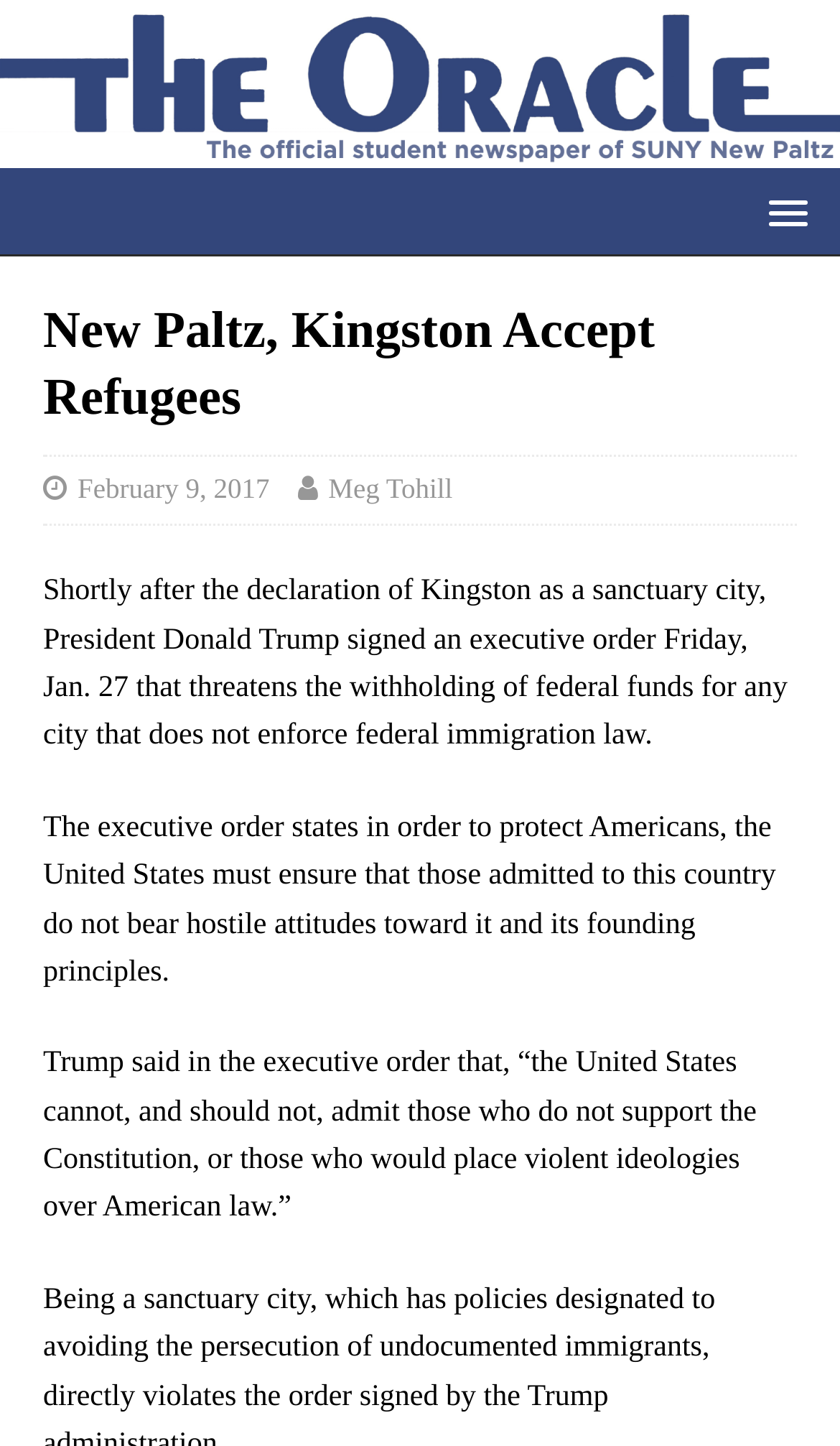Carefully examine the image and provide an in-depth answer to the question: What is the purpose of the executive order?

I determined the answer by reading the StaticText element that quotes the executive order, which states that its purpose is 'to protect Americans' by ensuring that those admitted to the country do not have hostile attitudes towards it.